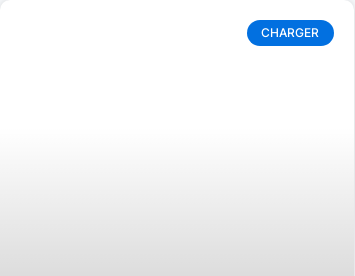Paint a vivid picture with your description of the image.

The image showcases a modern charger designed for efficient power delivery, paired with a prominently displayed button labeled "CHARGER" at the top right corner. The layout suggests a sleek and user-friendly aesthetic, highlighting functionality and convenience. This charger is part of a discussion on advanced charging solutions, reflecting the ongoing innovation in the charger industry, particularly relevant for users seeking reliable devices for powering their gadgets rapidly and effectively.